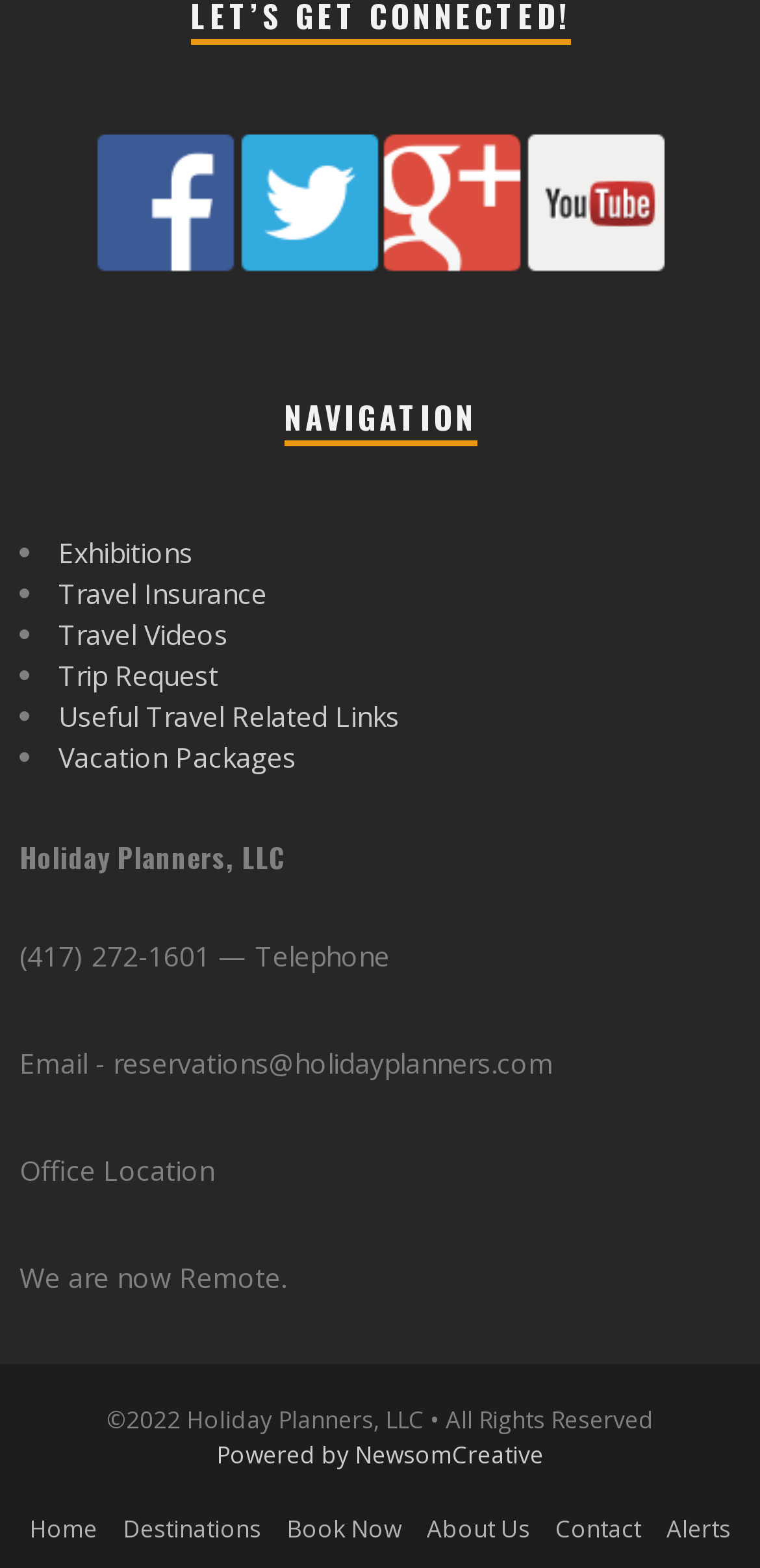Please provide the bounding box coordinates for the element that needs to be clicked to perform the instruction: "Click on Facebook". The coordinates must consist of four float numbers between 0 and 1, formatted as [left, top, right, bottom].

[0.121, 0.155, 0.313, 0.179]